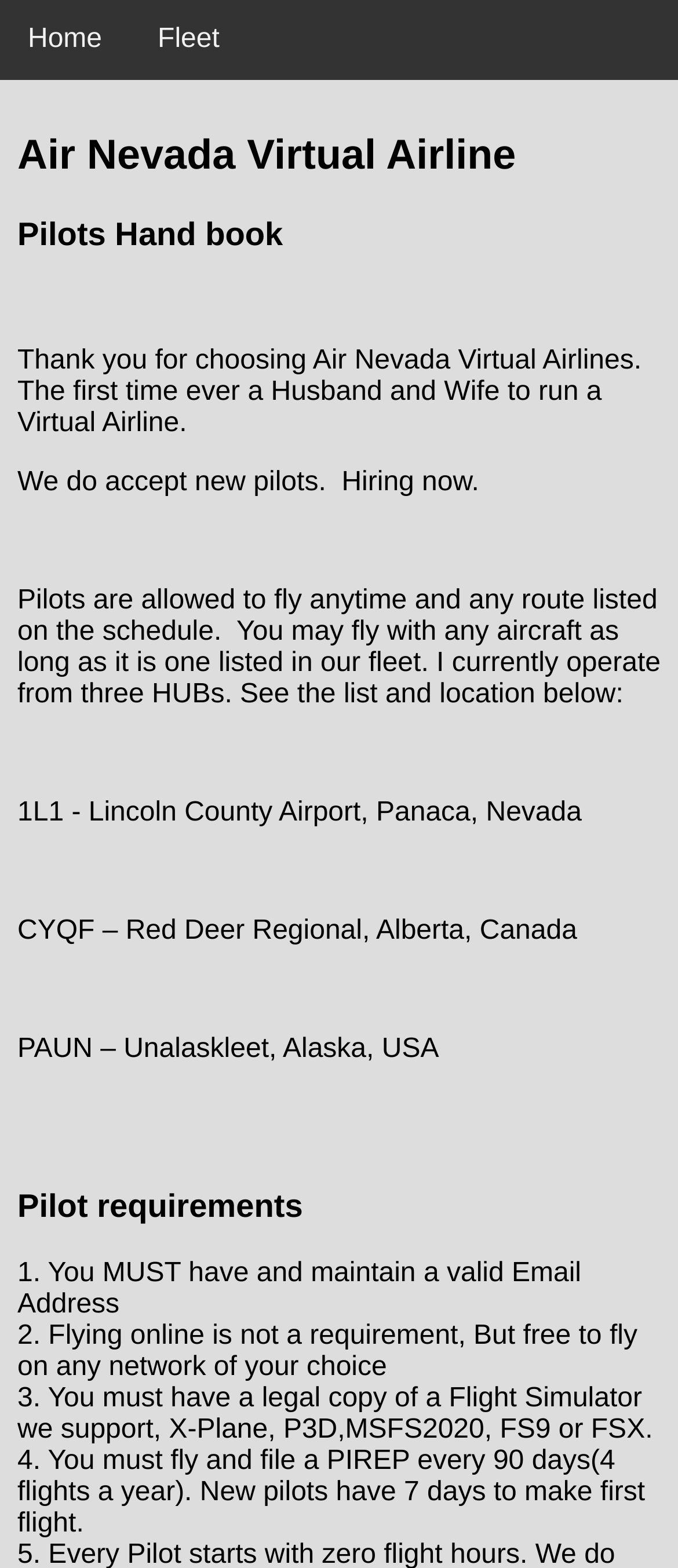What is the deadline for new pilots to make their first flight?
Based on the screenshot, provide a one-word or short-phrase response.

7 days